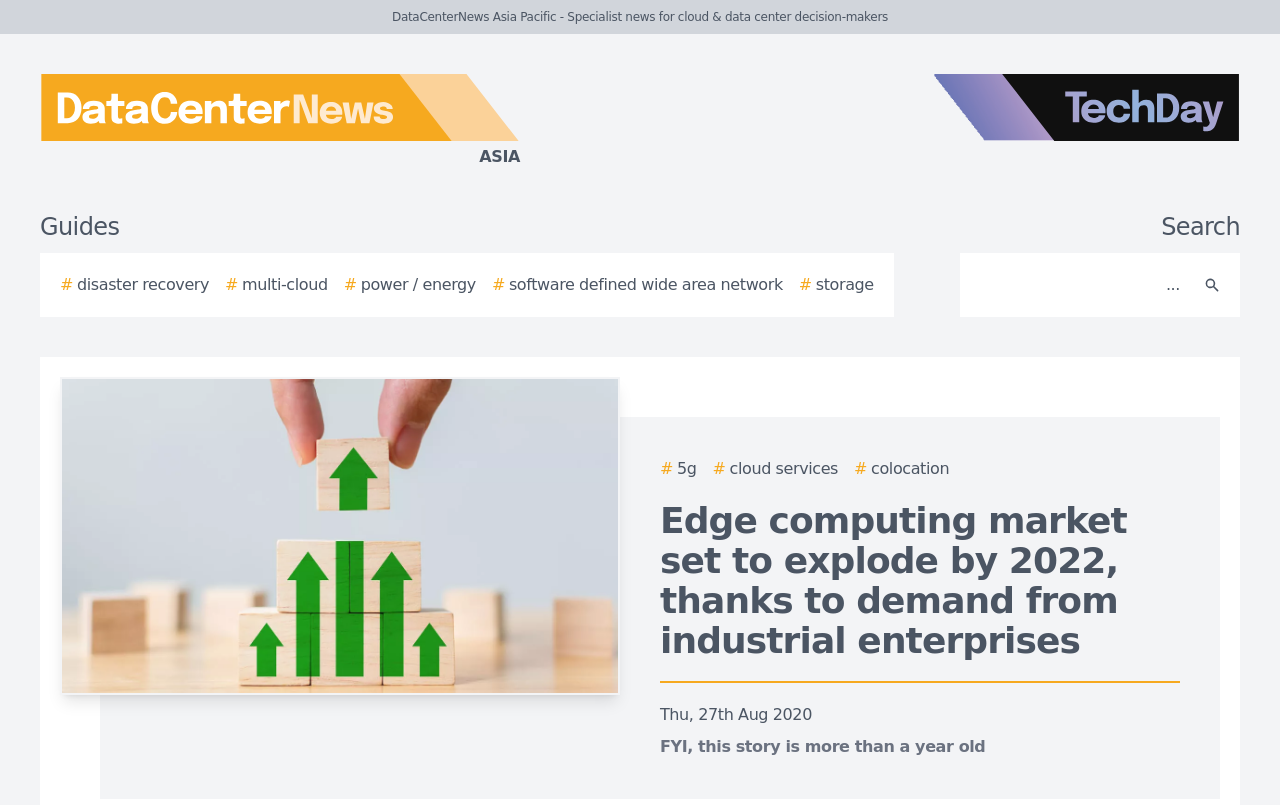Kindly provide the bounding box coordinates of the section you need to click on to fulfill the given instruction: "Click the link about 5g".

[0.516, 0.568, 0.544, 0.598]